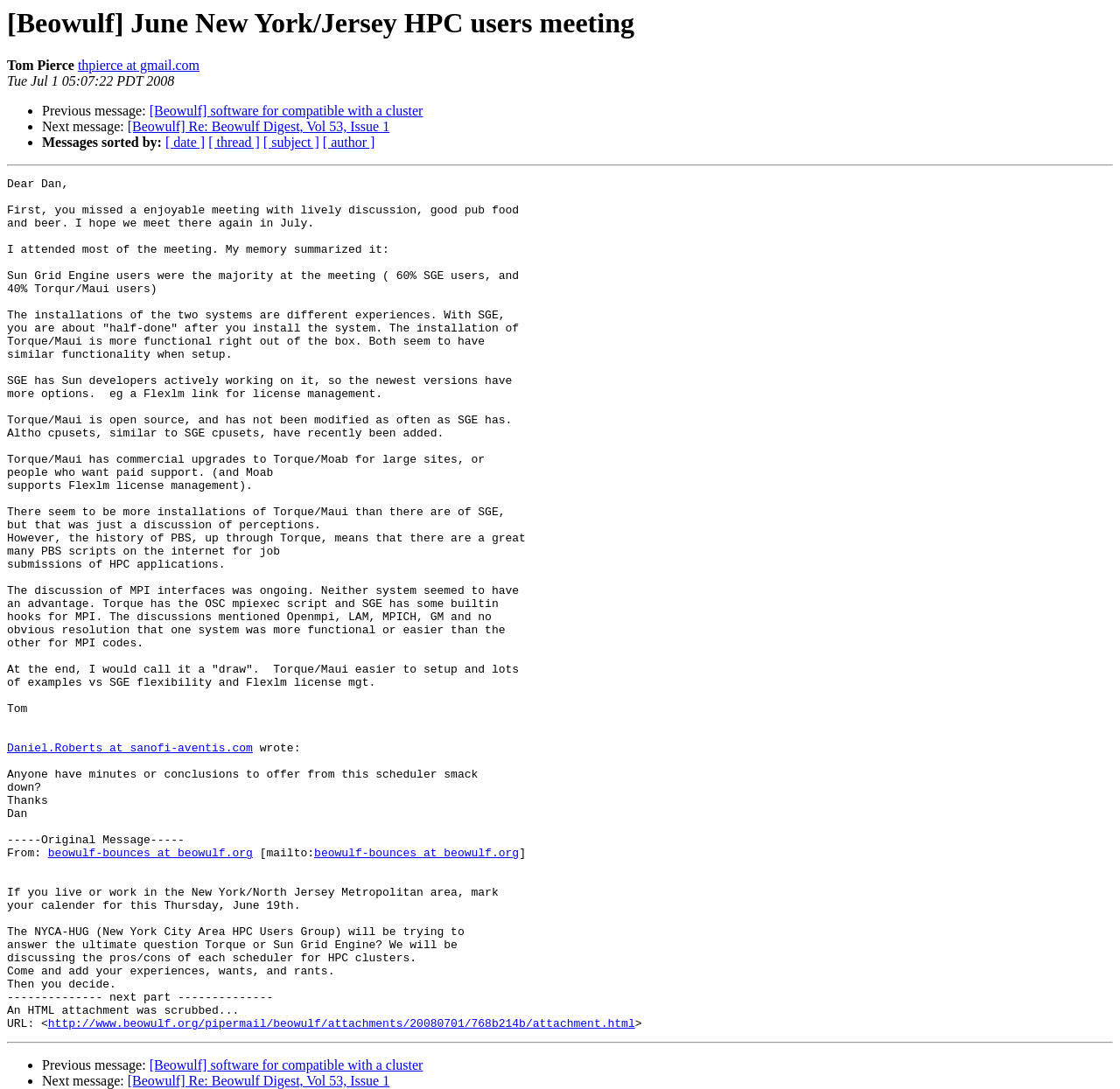Identify the bounding box coordinates of the region that needs to be clicked to carry out this instruction: "Click the EOR Logo". Provide these coordinates as four float numbers ranging from 0 to 1, i.e., [left, top, right, bottom].

None